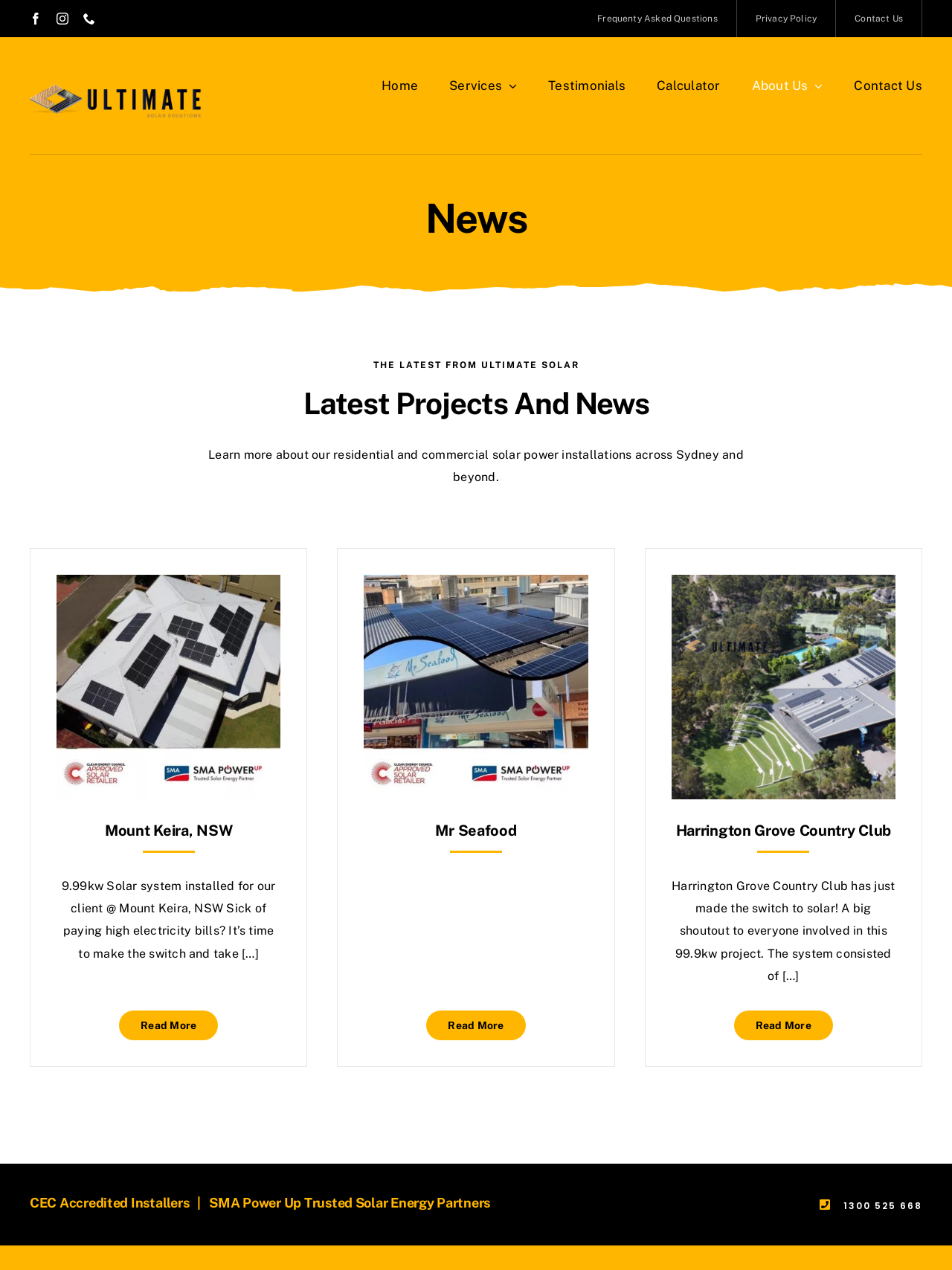Select the bounding box coordinates of the element I need to click to carry out the following instruction: "Go to Home page".

None